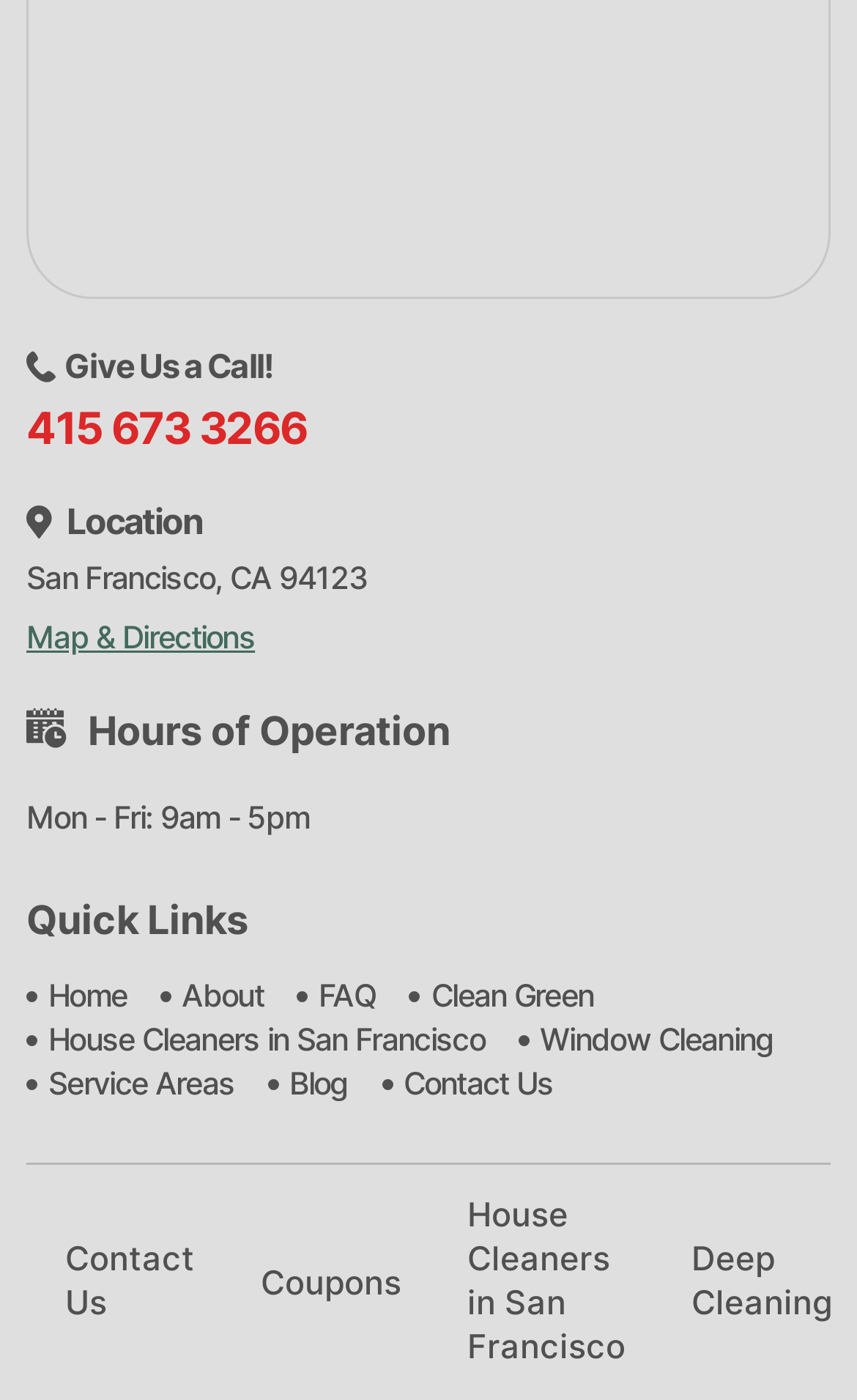What are the hours of operation?
Answer the question with a single word or phrase derived from the image.

Mon - Fri: 9am - 5pm